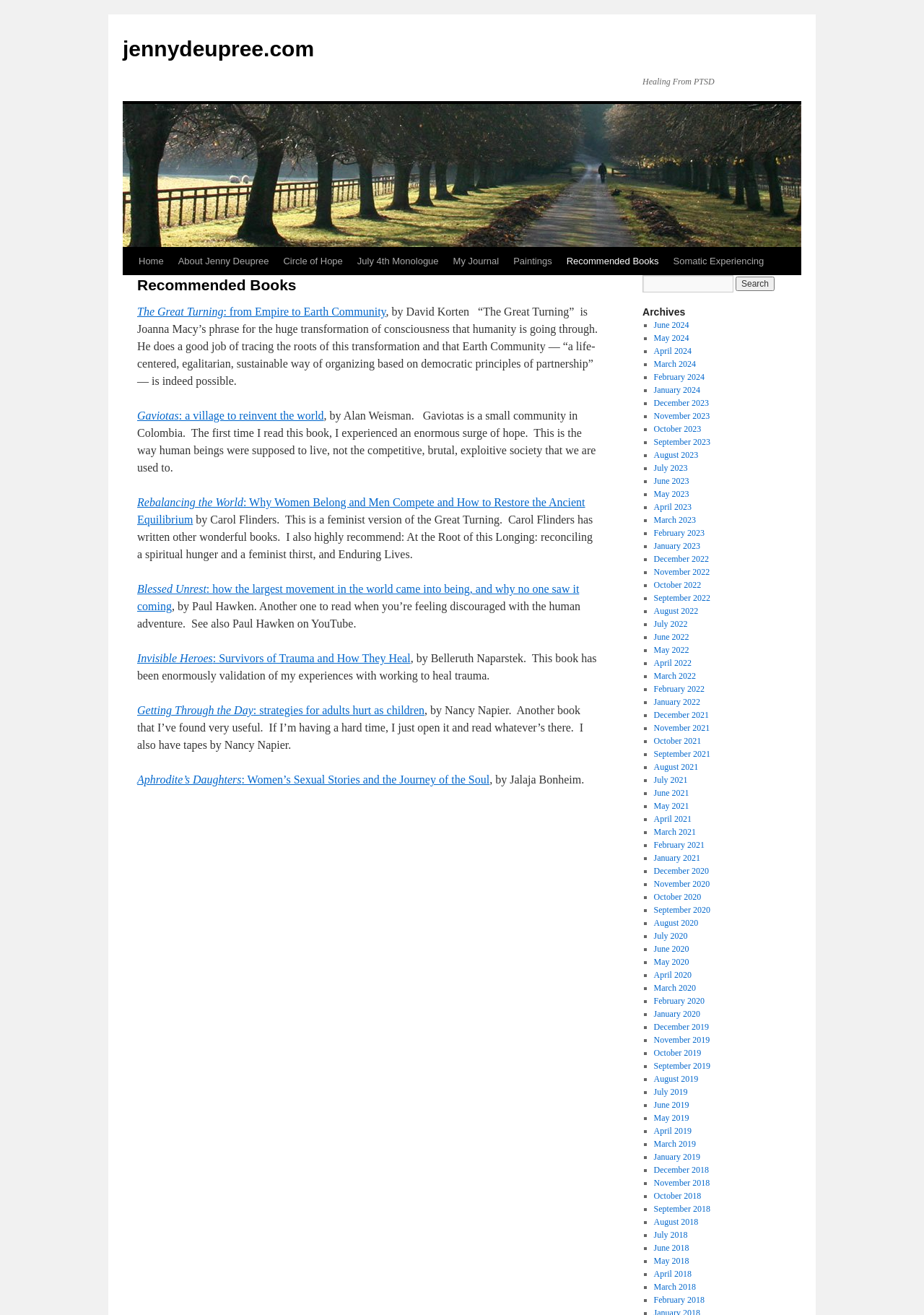Provide the bounding box coordinates for the UI element that is described by this text: "November 2019". The coordinates should be in the form of four float numbers between 0 and 1: [left, top, right, bottom].

[0.707, 0.787, 0.768, 0.795]